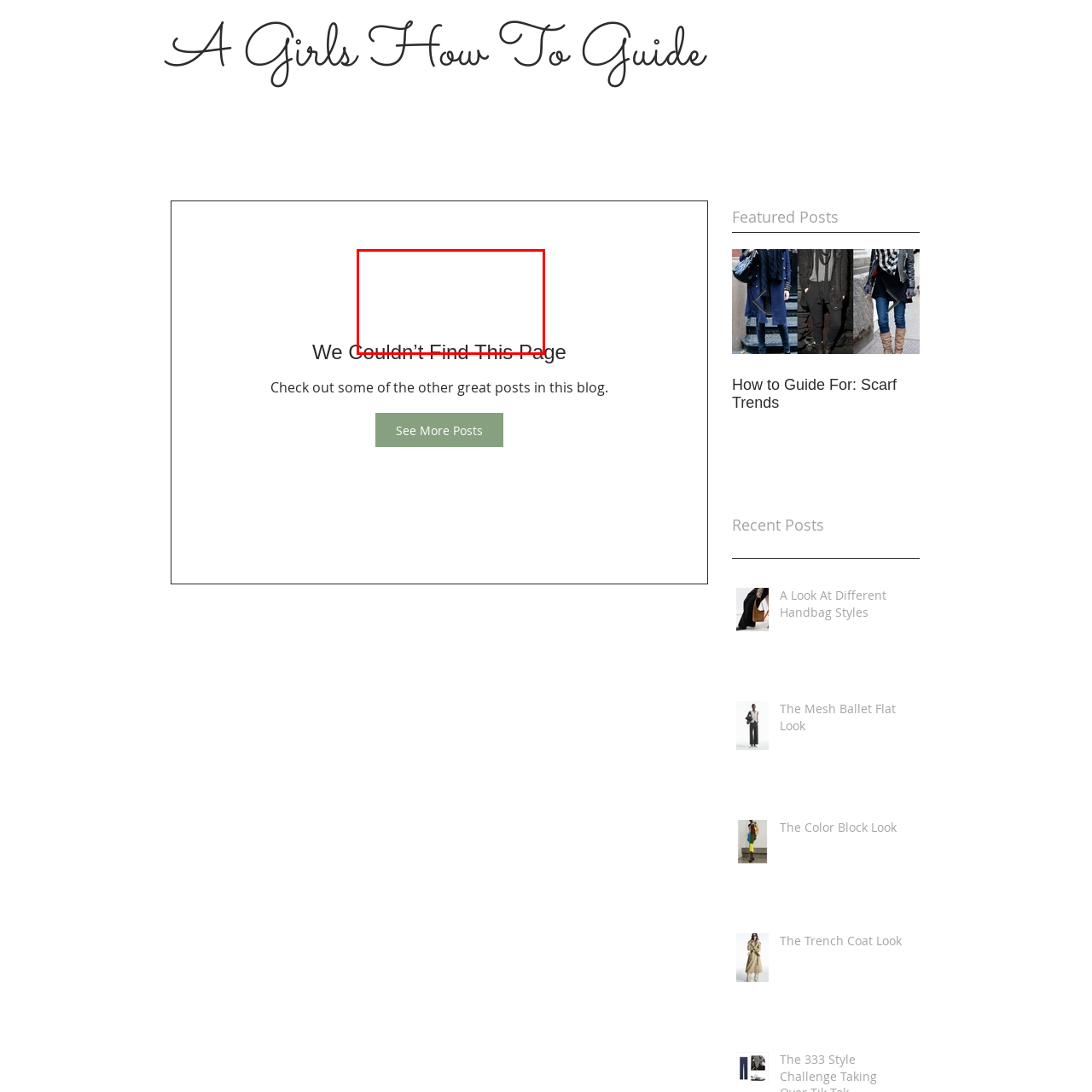Give an in-depth description of the scene depicted in the red-outlined box.

The image depicts a header from a blog post titled "How to Guide for: Everything Fur." This content is part of a section highlighting various guides related to fashion and lifestyle. The design emphasizes a sleek, modern look, likely intended to engage readers with its focus on trendy topics. The region surrounding the image suggests it is part of a collection of featured posts that provide guidance on different fashion elements, with an aim to attract an audience interested in style tips and trends.